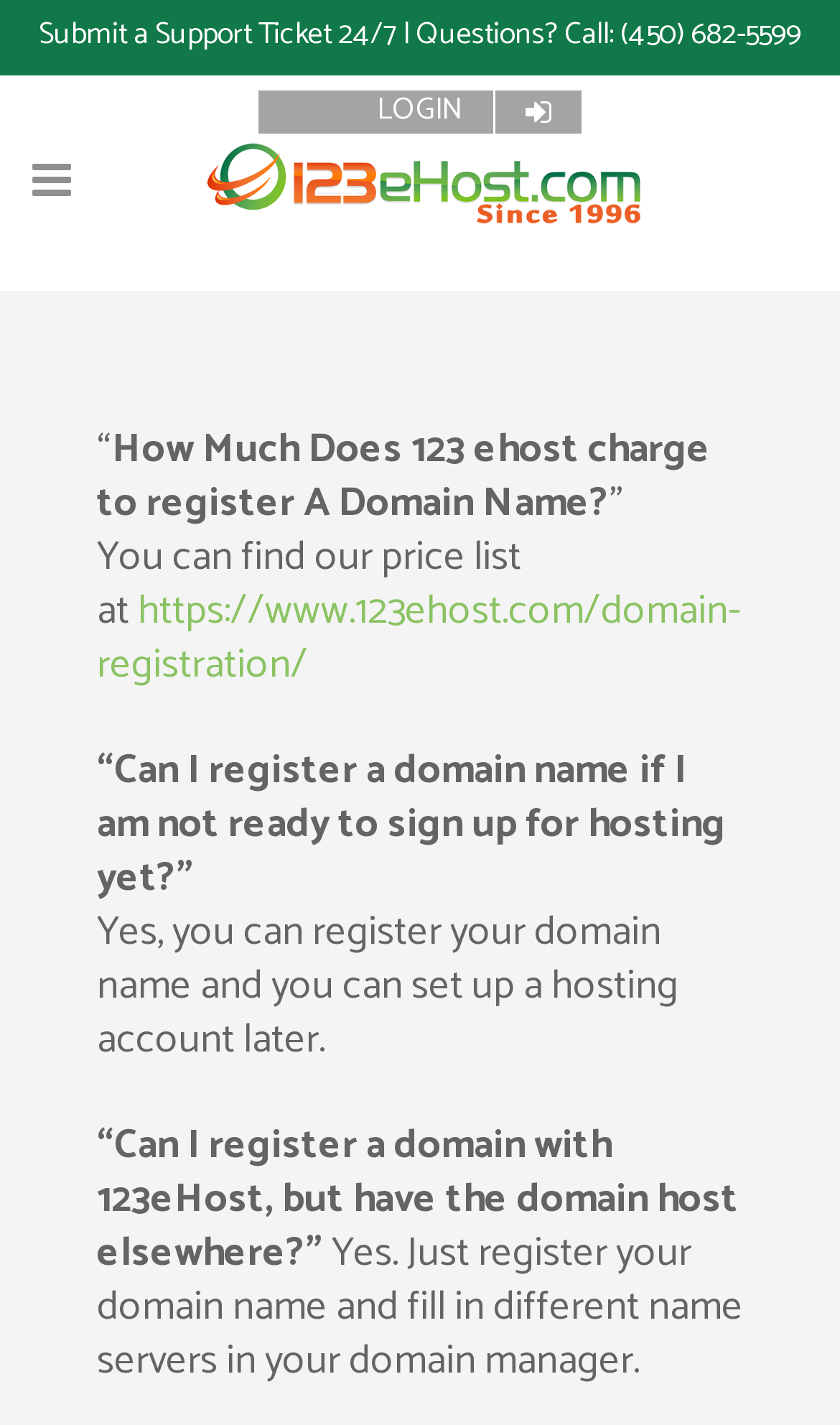What is the name of the company providing web hosting services?
Using the image as a reference, give a one-word or short phrase answer.

123eHost